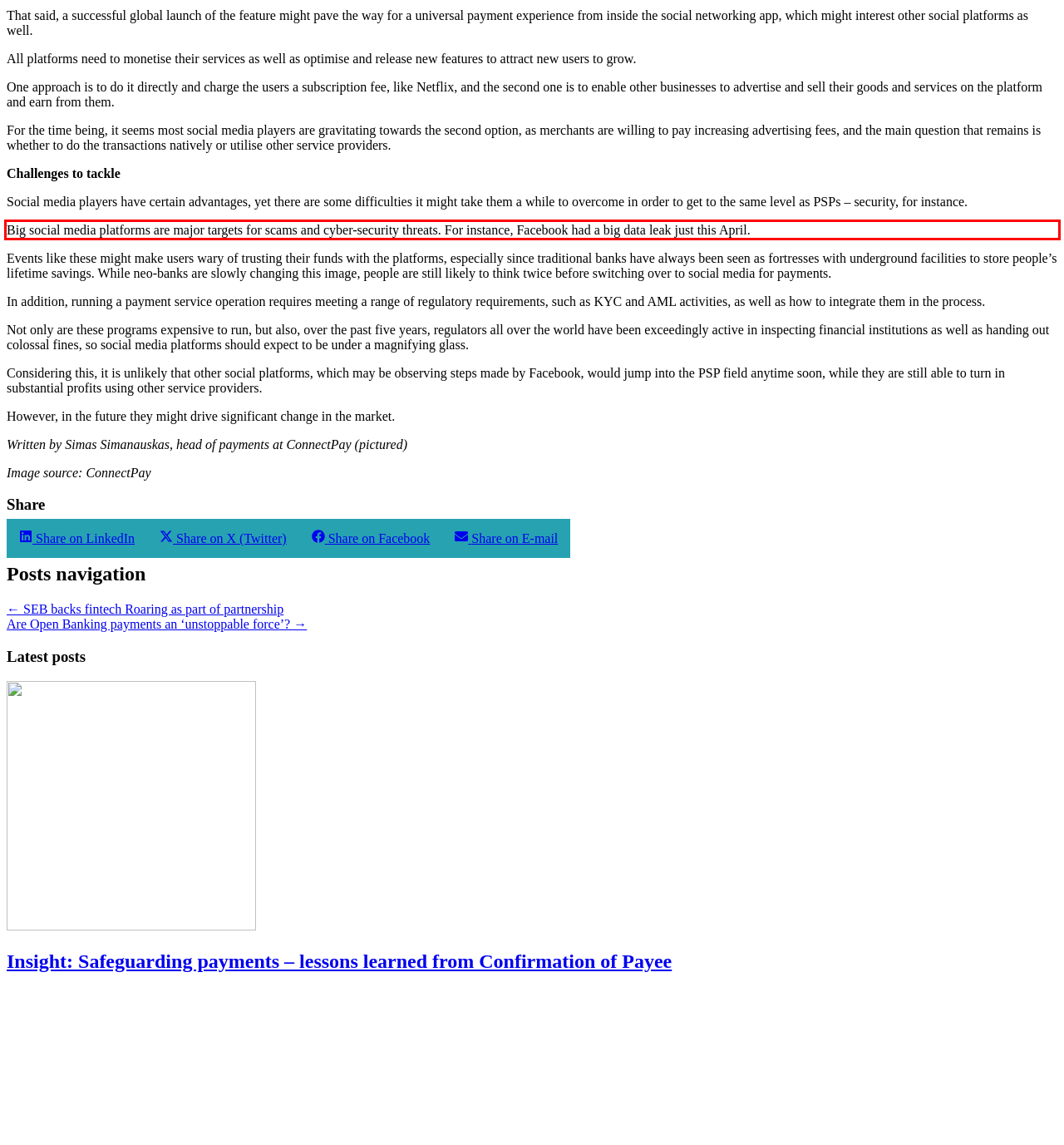By examining the provided screenshot of a webpage, recognize the text within the red bounding box and generate its text content.

Big social media platforms are major targets for scams and cyber-security threats. For instance, Facebook had a big data leak just this April.